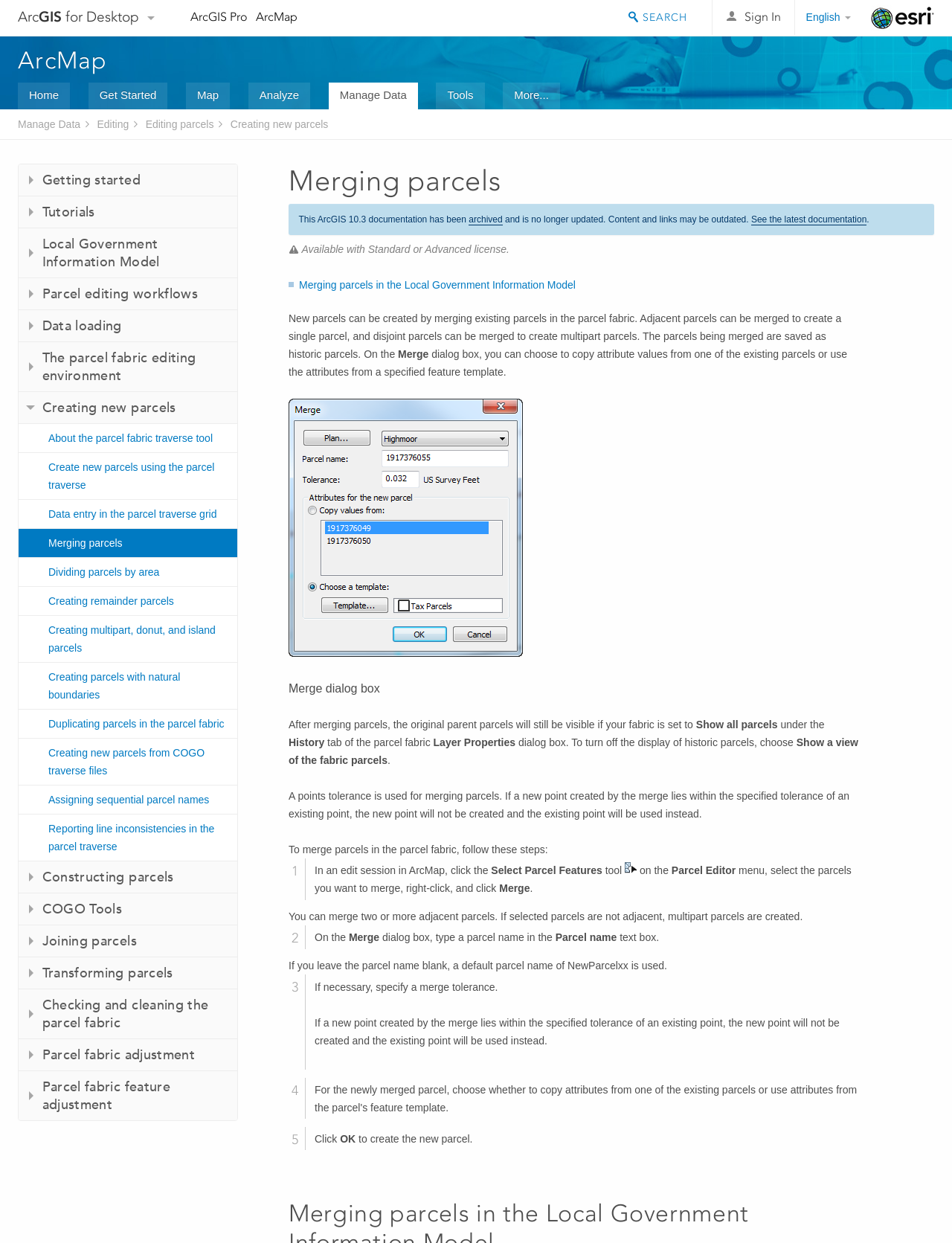Could you determine the bounding box coordinates of the clickable element to complete the instruction: "Read about Creating new parcels"? Provide the coordinates as four float numbers between 0 and 1, i.e., [left, top, right, bottom].

[0.02, 0.316, 0.249, 0.341]